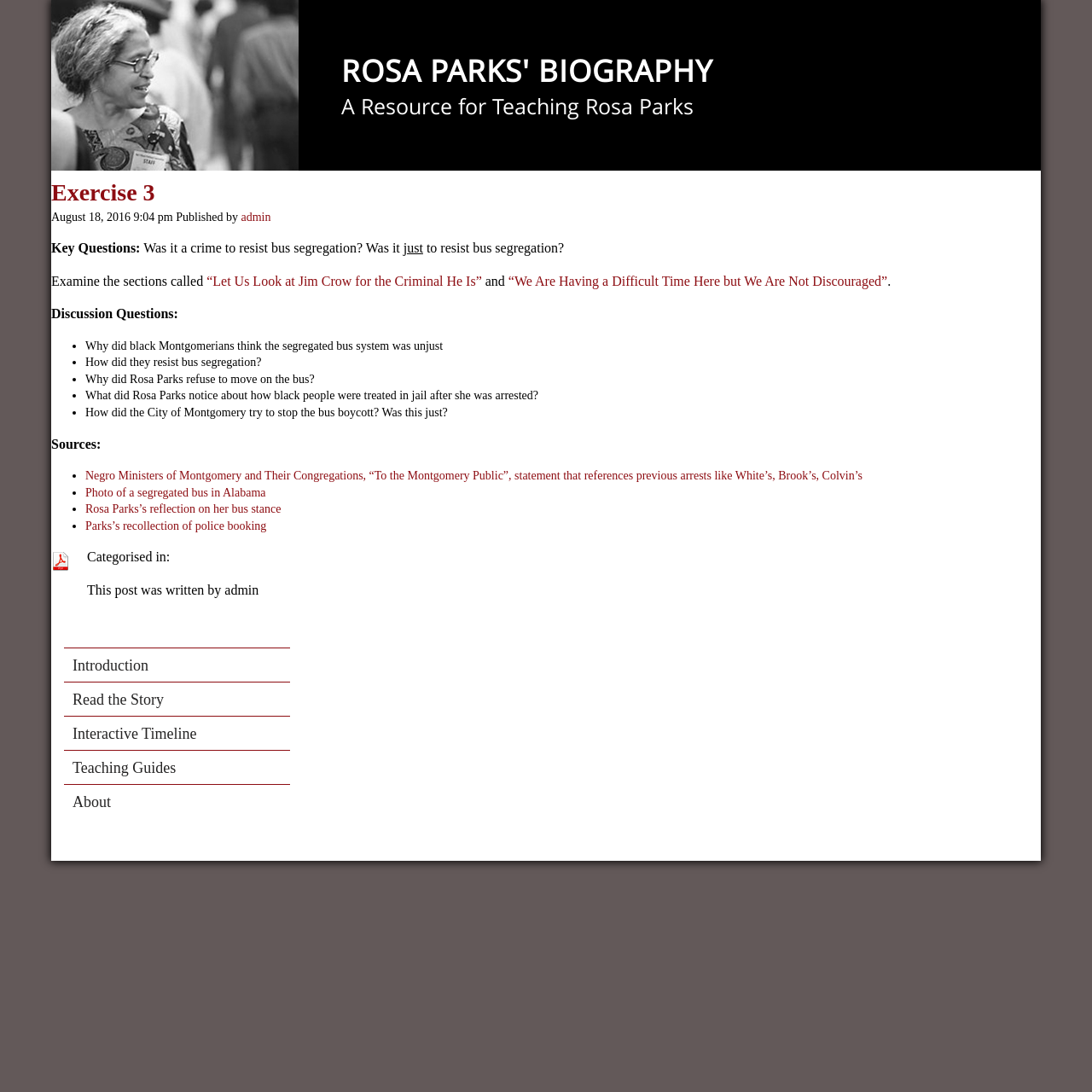Could you specify the bounding box coordinates for the clickable section to complete the following instruction: "Check 'Discussion Questions'"?

[0.047, 0.281, 0.163, 0.294]